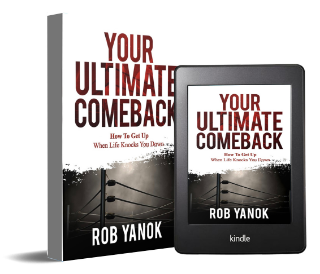What is the visual symbol on the book cover?
Provide an in-depth and detailed explanation in response to the question.

The caption describes the cover design as featuring 'a striking visual of a boxing ring', which symbolizes resilience and the challenges one faces in life.